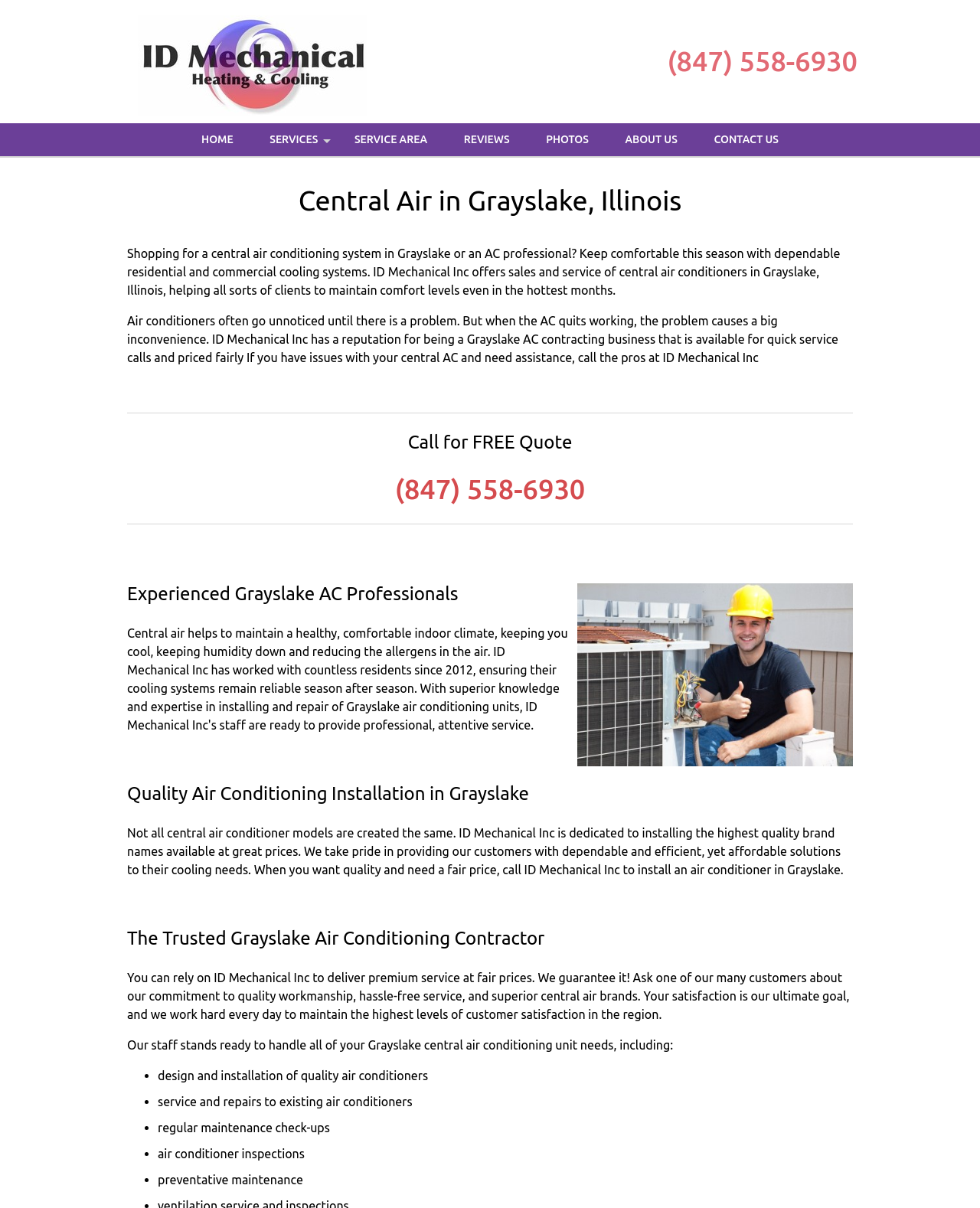Generate a comprehensive description of the webpage.

The webpage is about ID Mechanical Inc, a professional central air conditioning service provider in Grayslake, Illinois. At the top, there is an image of the company's logo, followed by a heading with the company's phone number, (847) 558-6930, which is also a clickable link. 

Below the phone number, there are six navigation links: HOME, SERVICES, SERVICE AREA, REVIEWS, PHOTOS, and ABOUT US, which are aligned horizontally. 

The main content of the webpage is divided into several sections. The first section has a heading "Central Air in Grayslake, Illinois" and describes the company's services, including sales and installation of central air conditioners. 

The next section has a heading "Call for FREE Quote" and repeats the company's phone number. 

The following section has a heading "Central air technician - ID Mechanical Inc Experienced Grayslake AC Professionals" and features an image of a central air technician. 

The subsequent sections describe the company's quality air conditioning installation services, its commitment to customer satisfaction, and the various services it offers, including design and installation of quality air conditioners, service and repairs to existing air conditioners, regular maintenance check-ups, air conditioner inspections, and preventative maintenance.